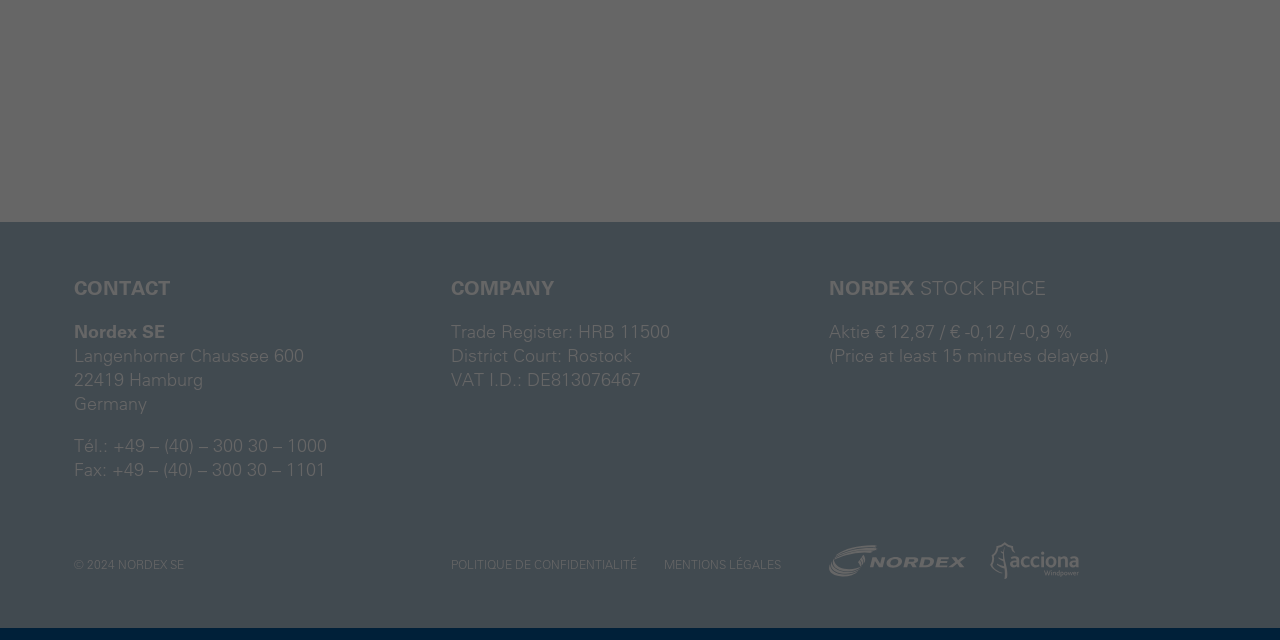Please predict the bounding box coordinates (top-left x, top-left y, bottom-right x, bottom-right y) for the UI element in the screenshot that fits the description: Save

[0.38, 0.369, 0.438, 0.433]